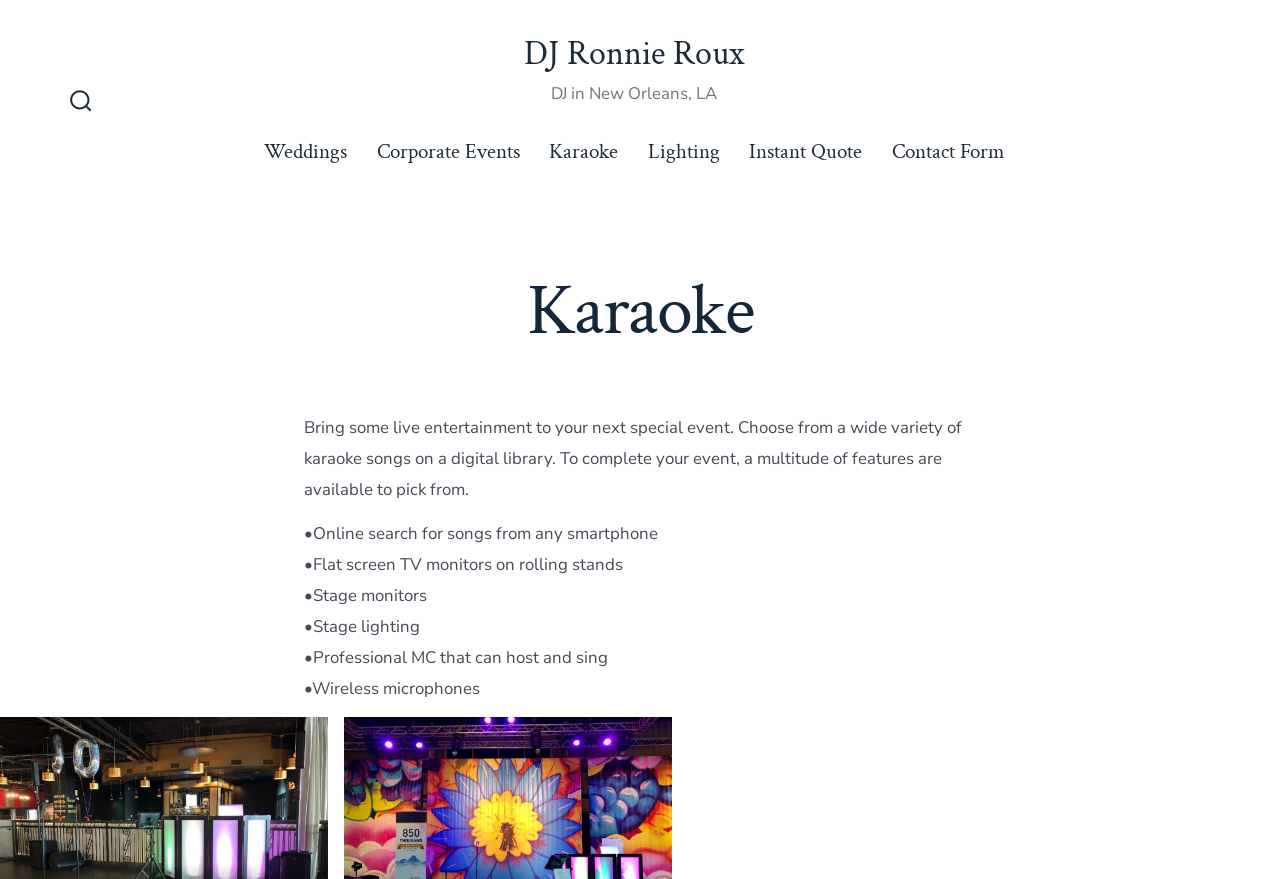Show the bounding box coordinates for the element that needs to be clicked to execute the following instruction: "Get an instant quote". Provide the coordinates in the form of four float numbers between 0 and 1, i.e., [left, top, right, bottom].

[0.585, 0.151, 0.674, 0.195]